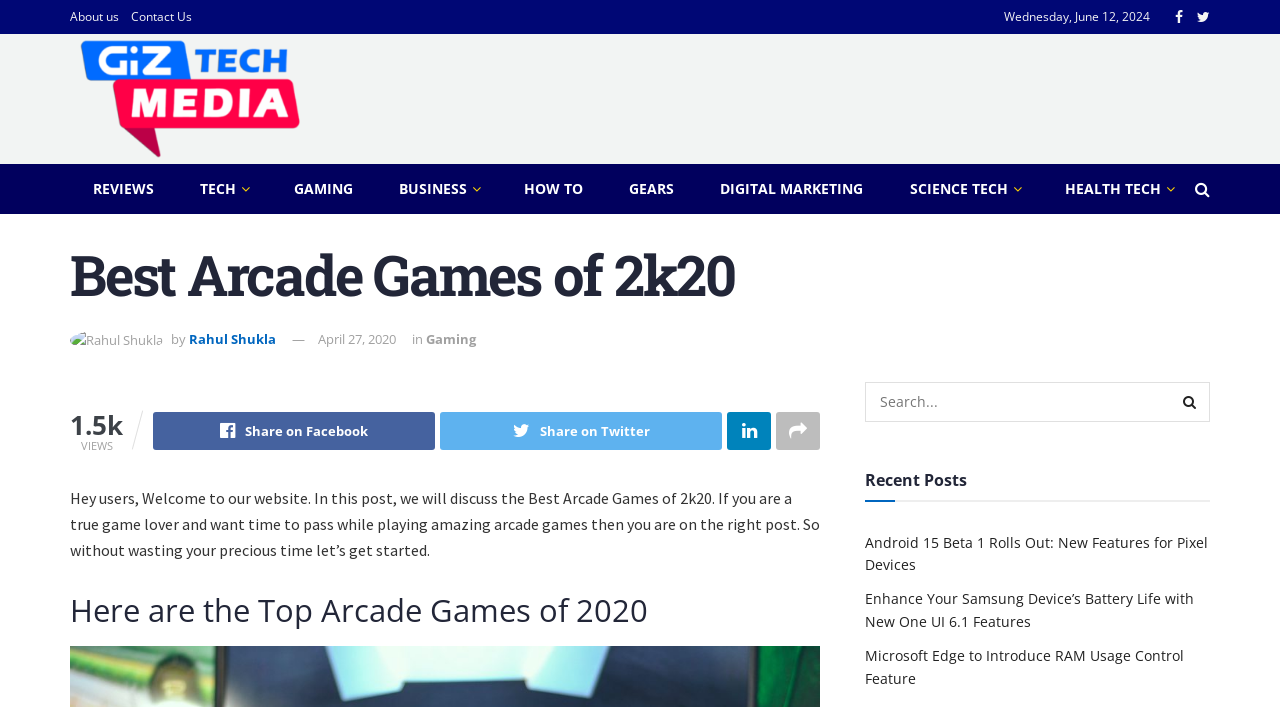Please answer the following question using a single word or phrase: How many views does the article have?

1.5k